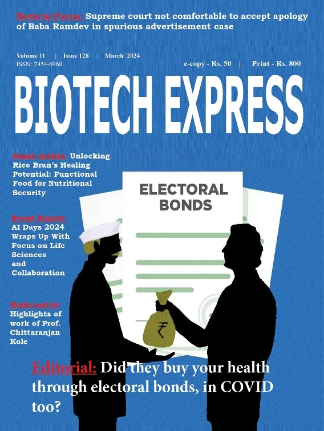Answer the question below with a single word or a brief phrase: 
What is the theme of the central graphic?

Biotechnology and politics